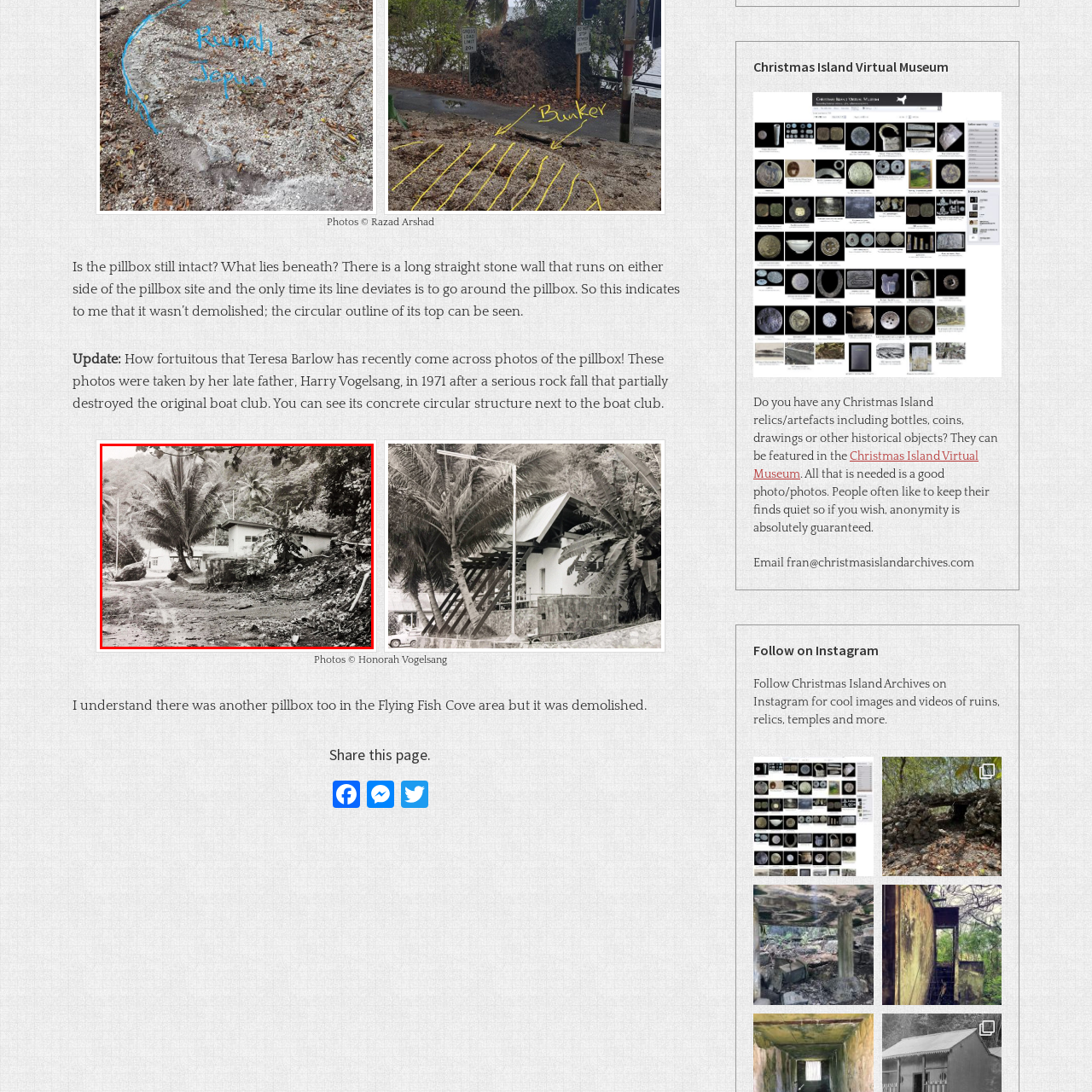Concentrate on the image section marked by the red rectangle and answer the following question comprehensively, using details from the image: What is the condition of the terrain in the foreground?

The caption states that the terrain in the foreground is 'muddy, uneven', suggesting that it has been recently disturbed, possibly due to a natural event such as a rock fall.